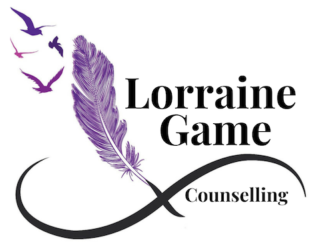Describe all the important aspects and features visible in the image.

The image showcases the logo for "Lorraine Game Counselling." It features elegantly designed text that reads "Lorraine Game" in prominent, stylish typography, accompanied by the word "Counselling" in a more understated font. The logo incorporates a distinctive purple feather, symbolizing spirit and creativity, alongside silhouettes of birds, which evoke themes of freedom and transformation. The overall aesthetic is warm and inviting, reflecting a caring and professional approach to counselling services. This imagery complements Lorraine Game's philosophy of offering a supportive and confidential environment for clients to explore their thoughts and feelings.